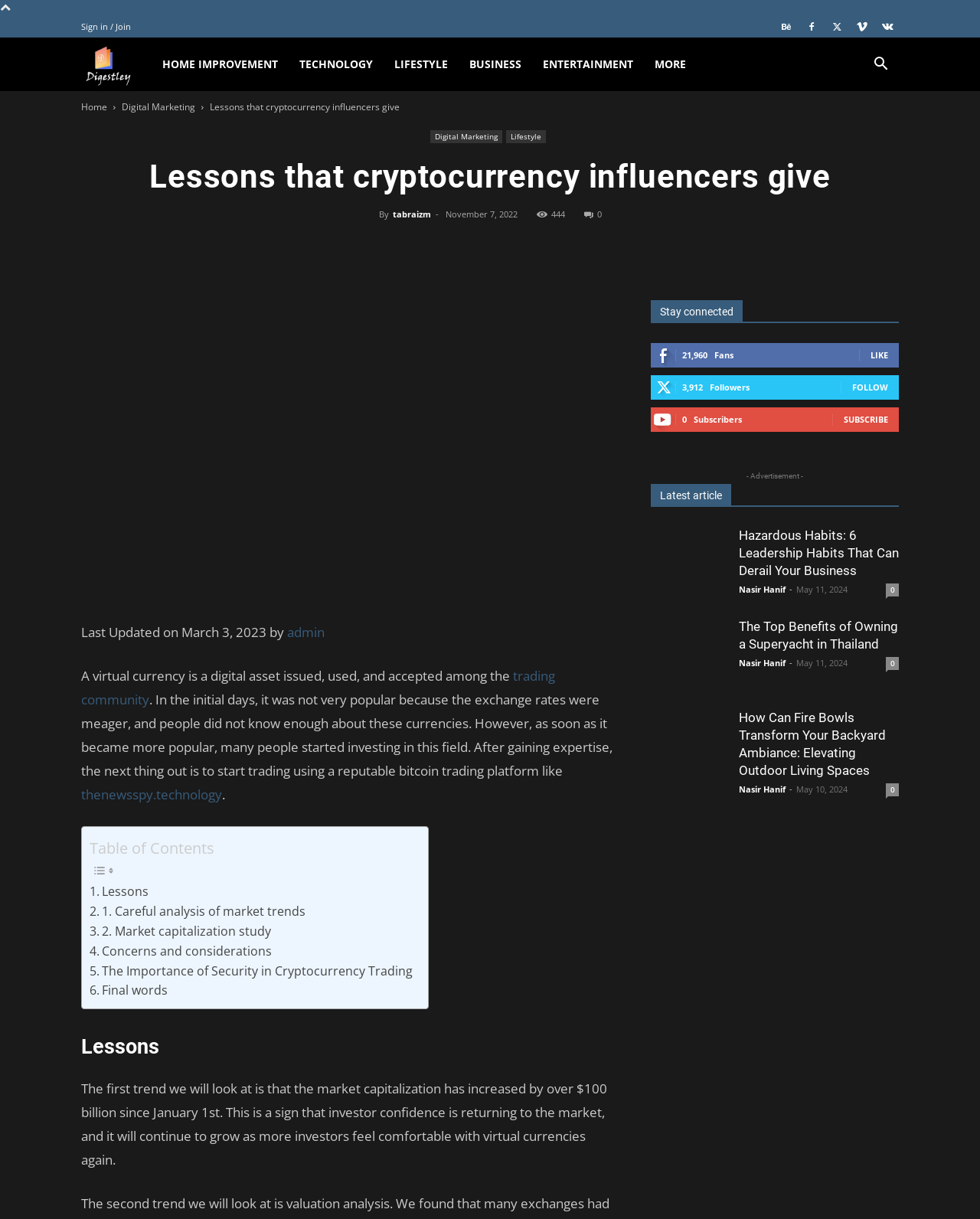Identify the bounding box coordinates of the clickable section necessary to follow the following instruction: "Search for something". The coordinates should be presented as four float numbers from 0 to 1, i.e., [left, top, right, bottom].

[0.88, 0.048, 0.917, 0.06]